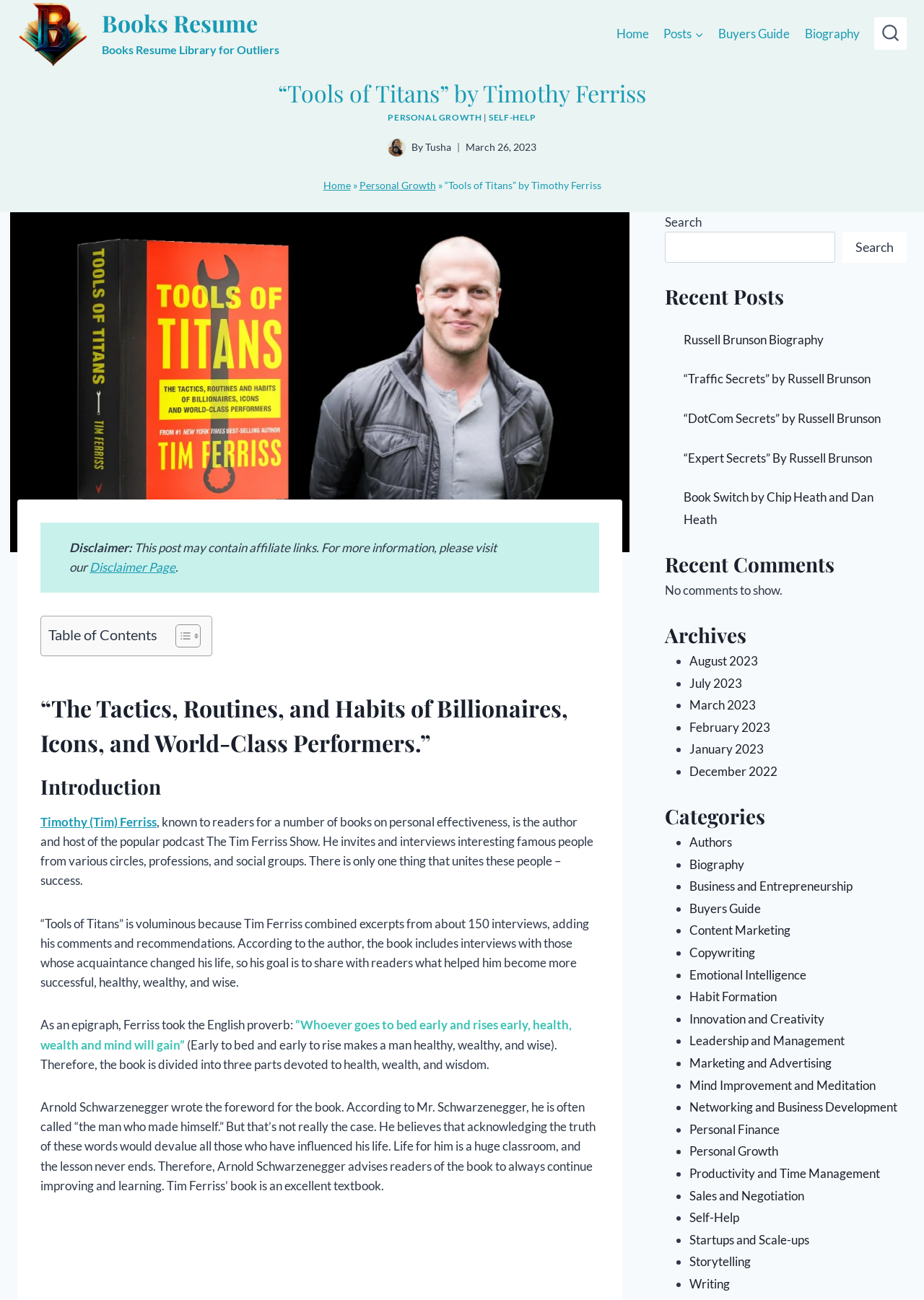Who is the author of this book?
Using the image as a reference, give an elaborate response to the question.

The author of the book can be found in the link element with the text 'Timothy (Tim) Ferriss'.